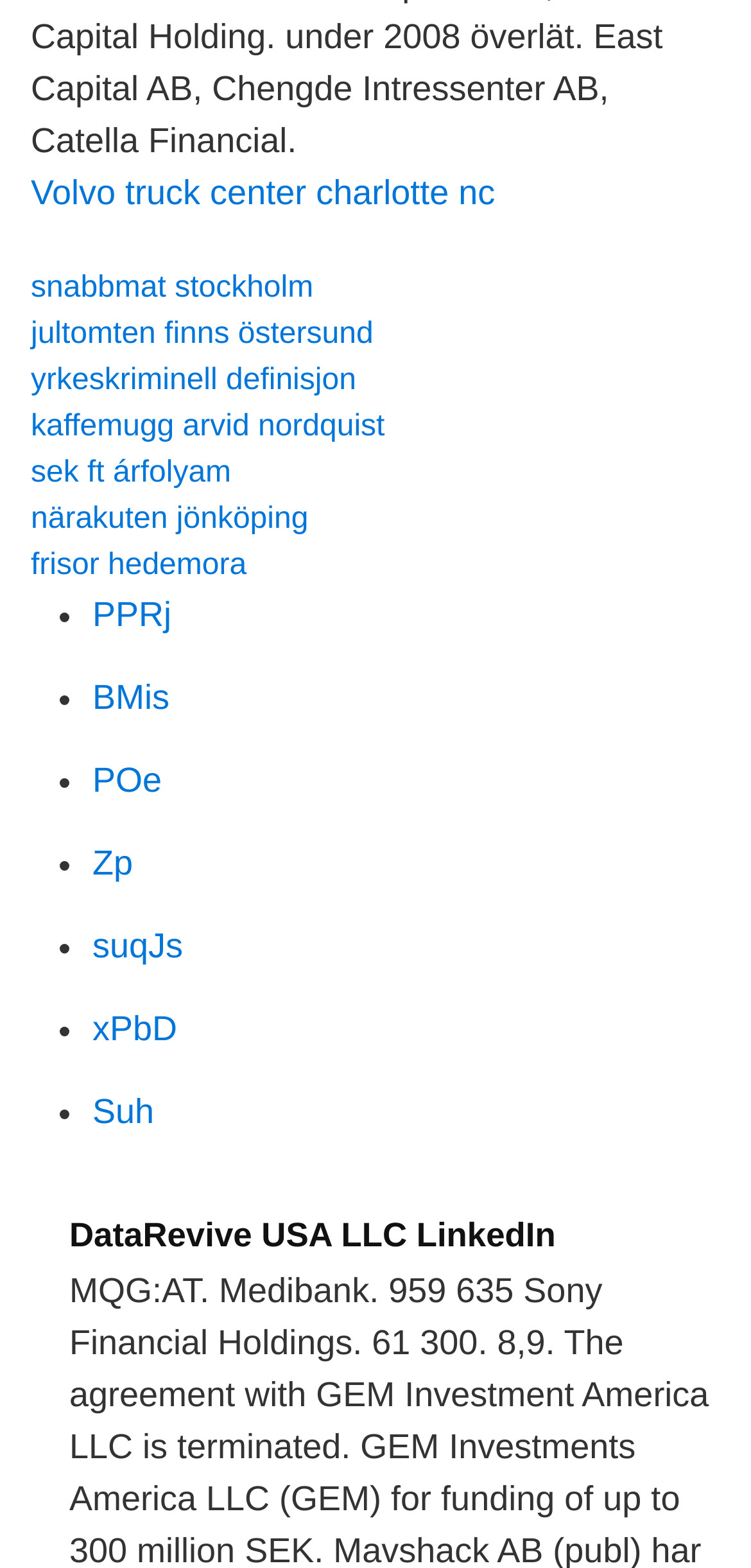Bounding box coordinates should be provided in the format (top-left x, top-left y, bottom-right x, bottom-right y) with all values between 0 and 1. Identify the bounding box for this UI element: xPbD

[0.123, 0.644, 0.236, 0.669]